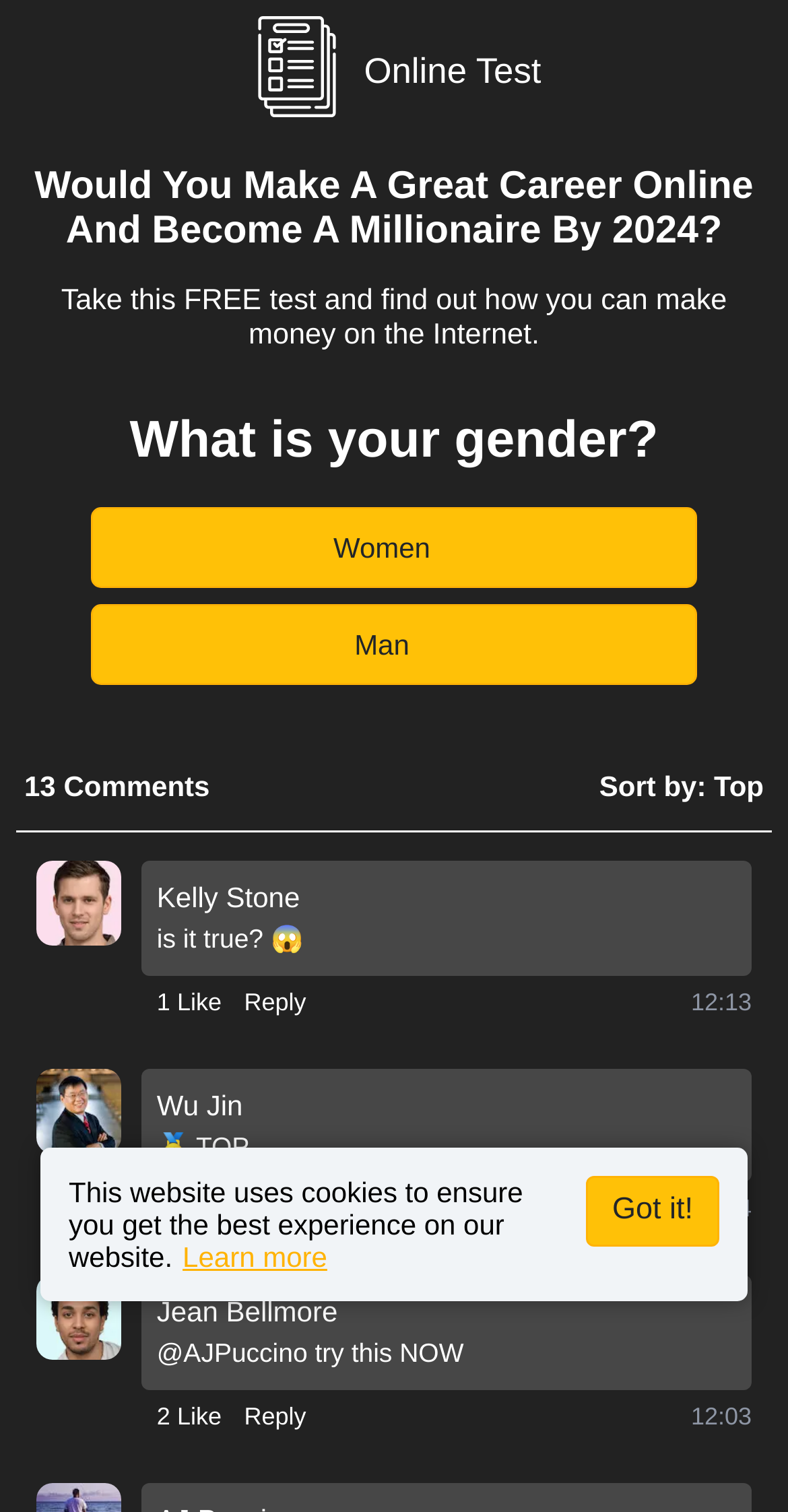Identify the bounding box coordinates of the element to click to follow this instruction: 'Click the 'Learn more' link'. Ensure the coordinates are four float values between 0 and 1, provided as [left, top, right, bottom].

[0.232, 0.82, 0.415, 0.842]